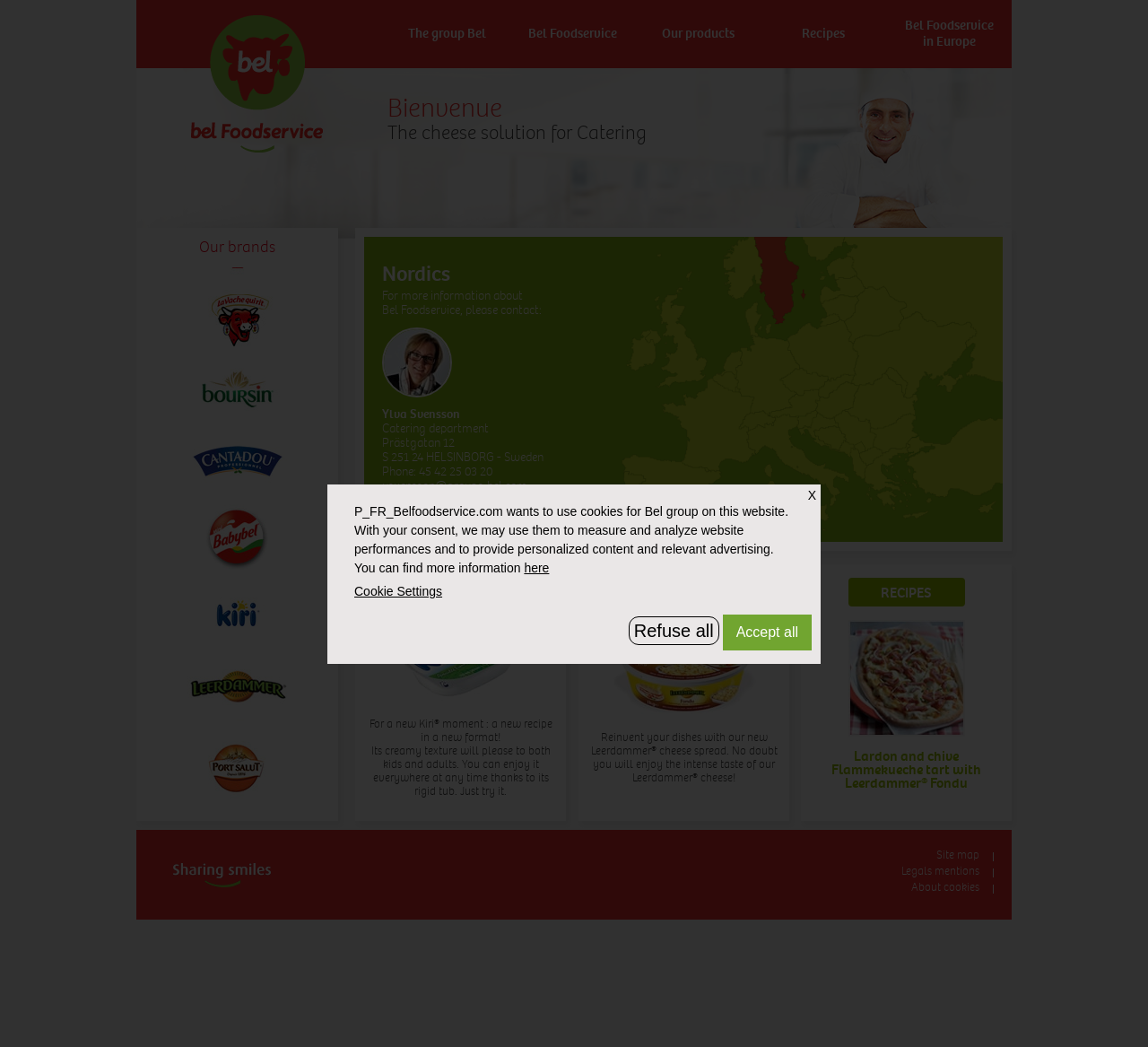What is the purpose of the Kiri microtub?
Answer the question with a single word or phrase by looking at the picture.

For a new Kiri moment